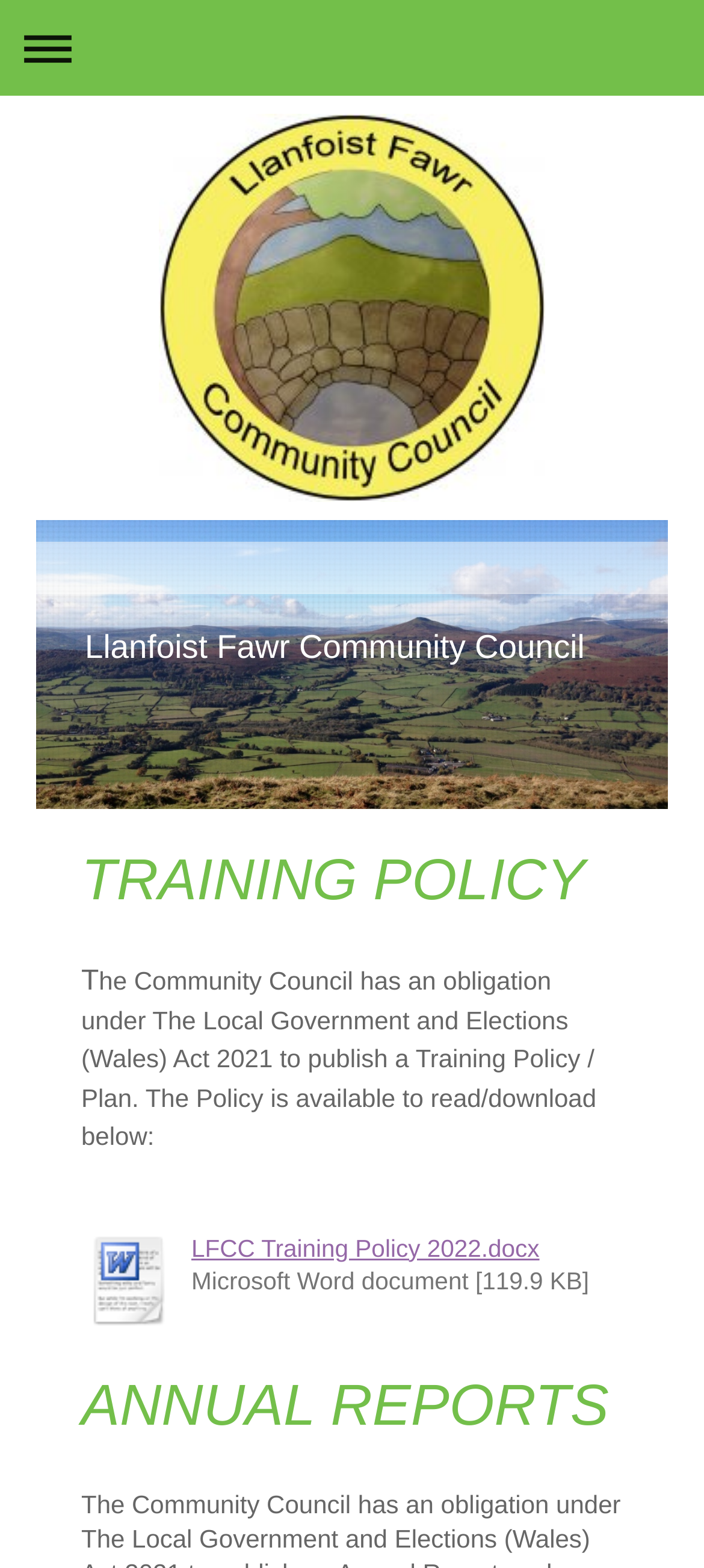Refer to the image and provide an in-depth answer to the question:
How many sections are there on the page?

I looked at the headings on the page and found that there are two sections: 'TRAINING POLICY' and 'ANNUAL REPORTS'. These sections are indicated by the headings on the page.